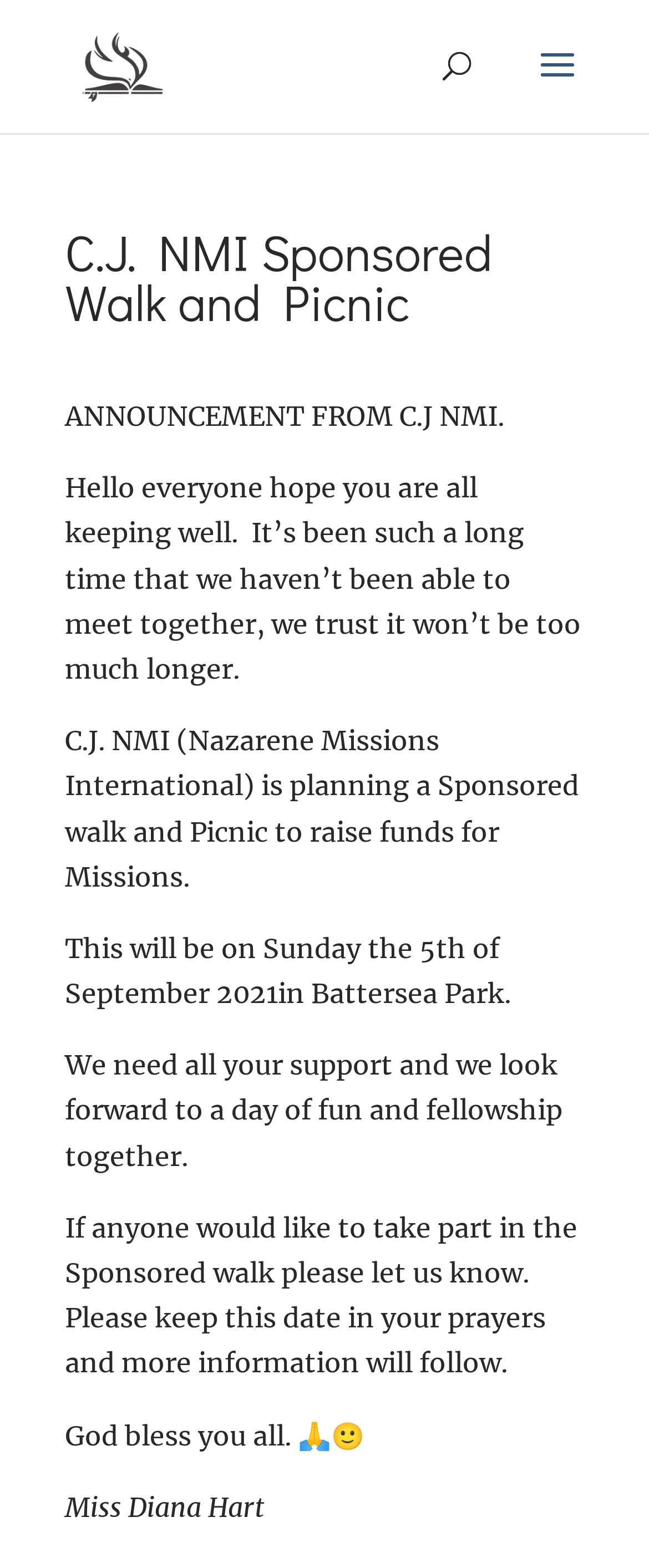Please provide a detailed answer to the question below by examining the image:
Where will the Sponsored walk and Picnic take place?

The location of the Sponsored walk and Picnic can be found in the text 'This will be on Sunday the 5th of September 2021 in Battersea Park.' This indicates that the event will take place in Battersea Park.